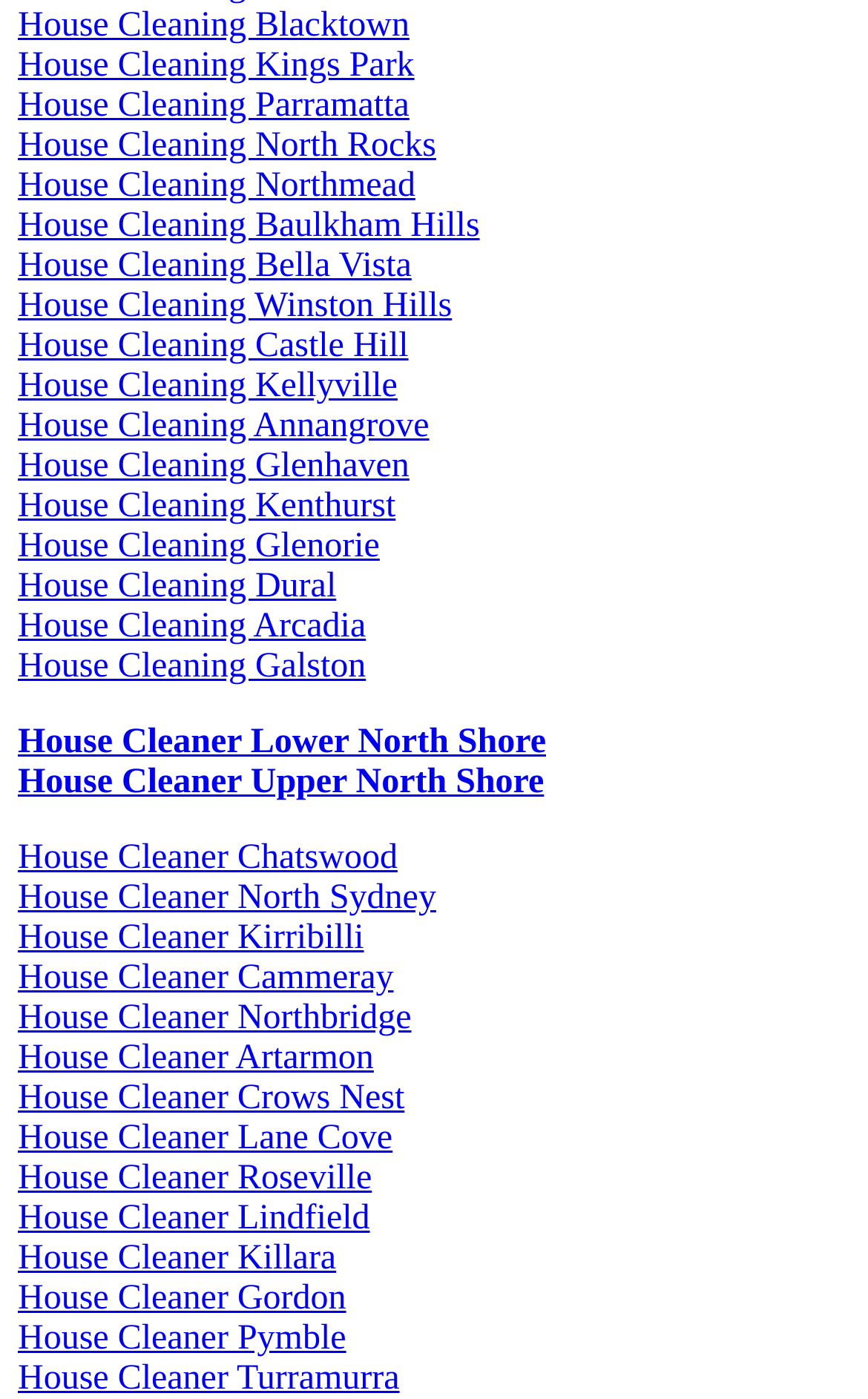Extract the bounding box of the UI element described as: "House Cleaner Lower North Shore".

[0.021, 0.517, 0.629, 0.544]